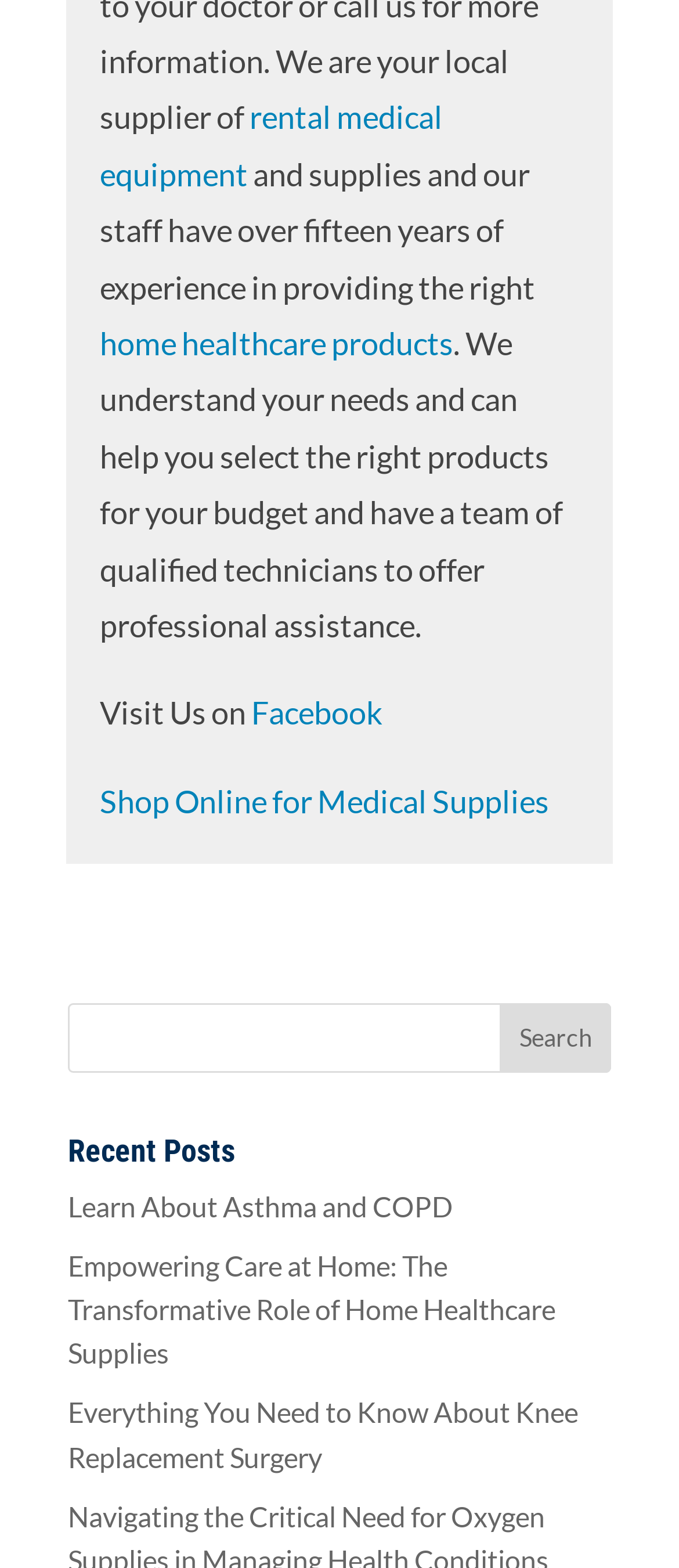Identify the bounding box coordinates of the clickable section necessary to follow the following instruction: "Search for medical supplies". The coordinates should be presented as four float numbers from 0 to 1, i.e., [left, top, right, bottom].

[0.1, 0.639, 0.9, 0.684]